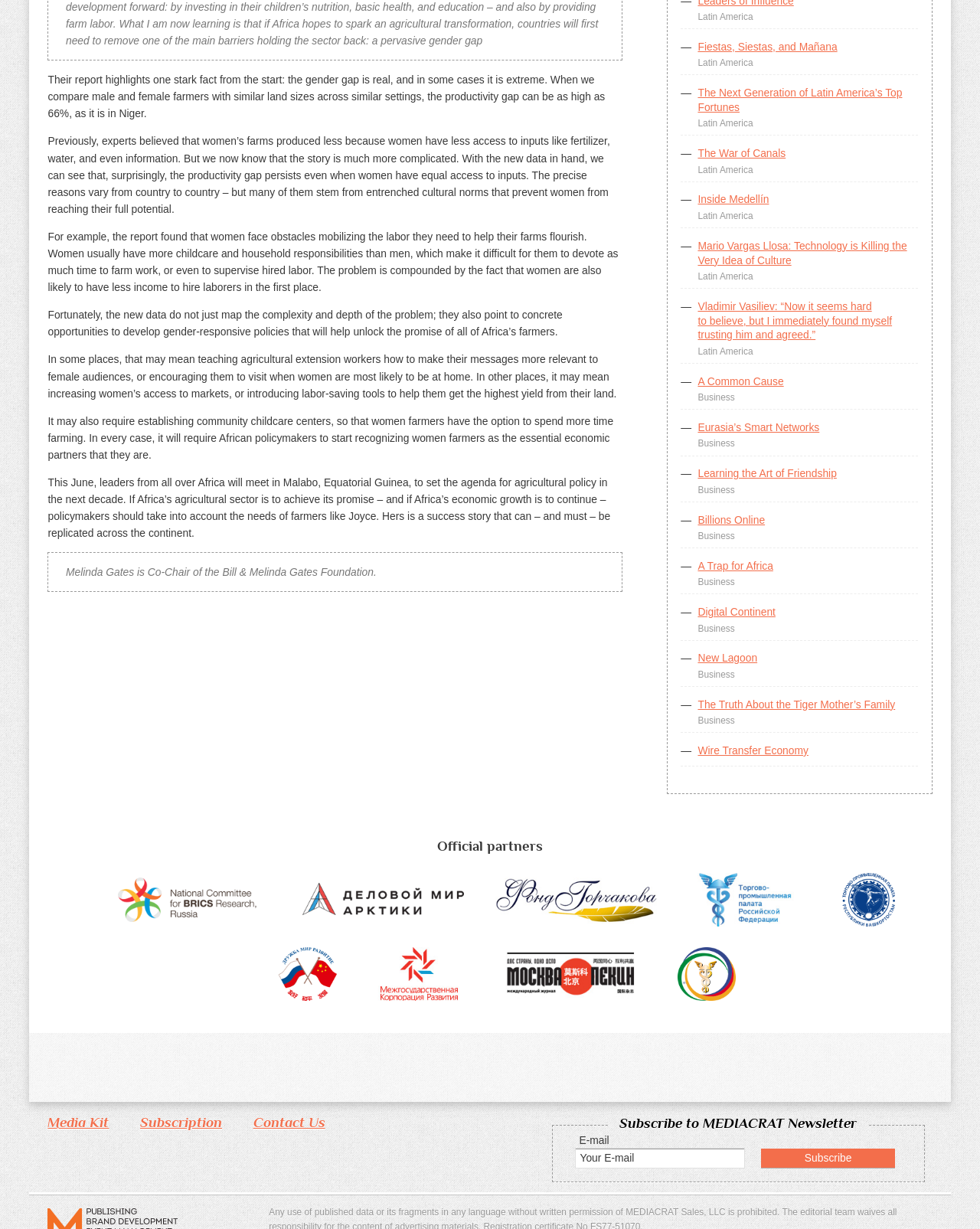Specify the bounding box coordinates of the area to click in order to follow the given instruction: "Enter your email address in the subscription field."

[0.587, 0.934, 0.76, 0.951]